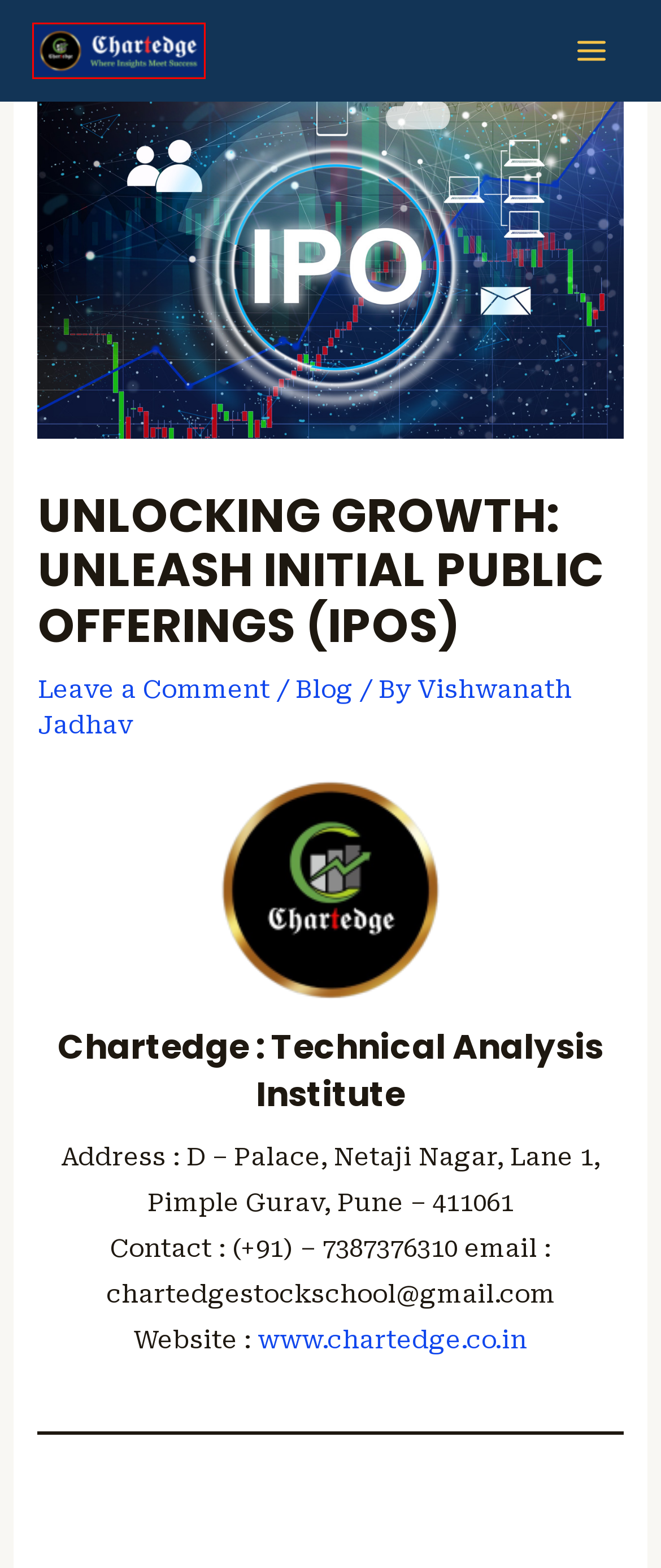Examine the screenshot of a webpage with a red bounding box around a UI element. Select the most accurate webpage description that corresponds to the new page after clicking the highlighted element. Here are the choices:
A. Mastering Intraday Trading : 7 Best Indicators
B. Offline Technical Analysis Courses in Pune 411061
C. 3 Best option trading strategies in share market trading course
D. Understanding power of Bollinger Bands in Share market classes
E. 9 Key Market Participants on NSE and BSE for Successful Trading"
F. Best share market classes in Pune 411061
G. Blog -
H. contact -

B